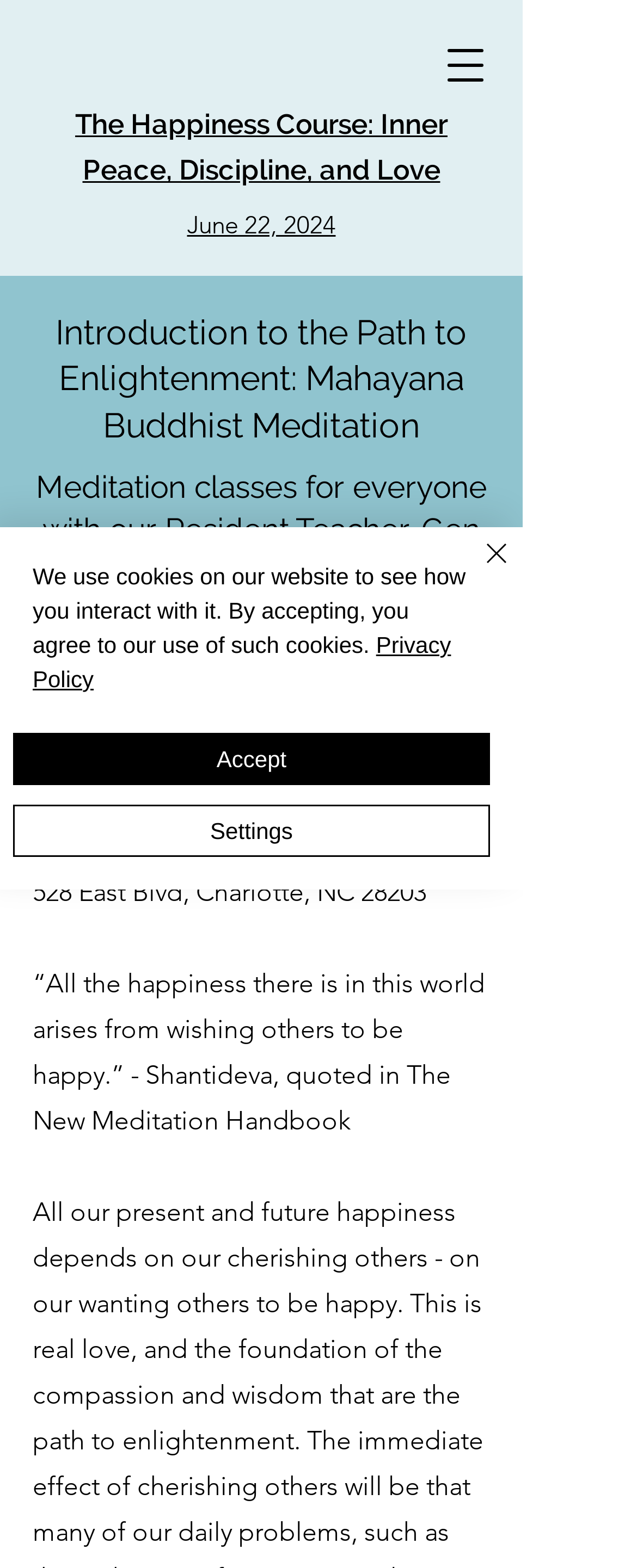Determine the bounding box coordinates for the area that should be clicked to carry out the following instruction: "Close the alert".

[0.687, 0.34, 0.81, 0.39]